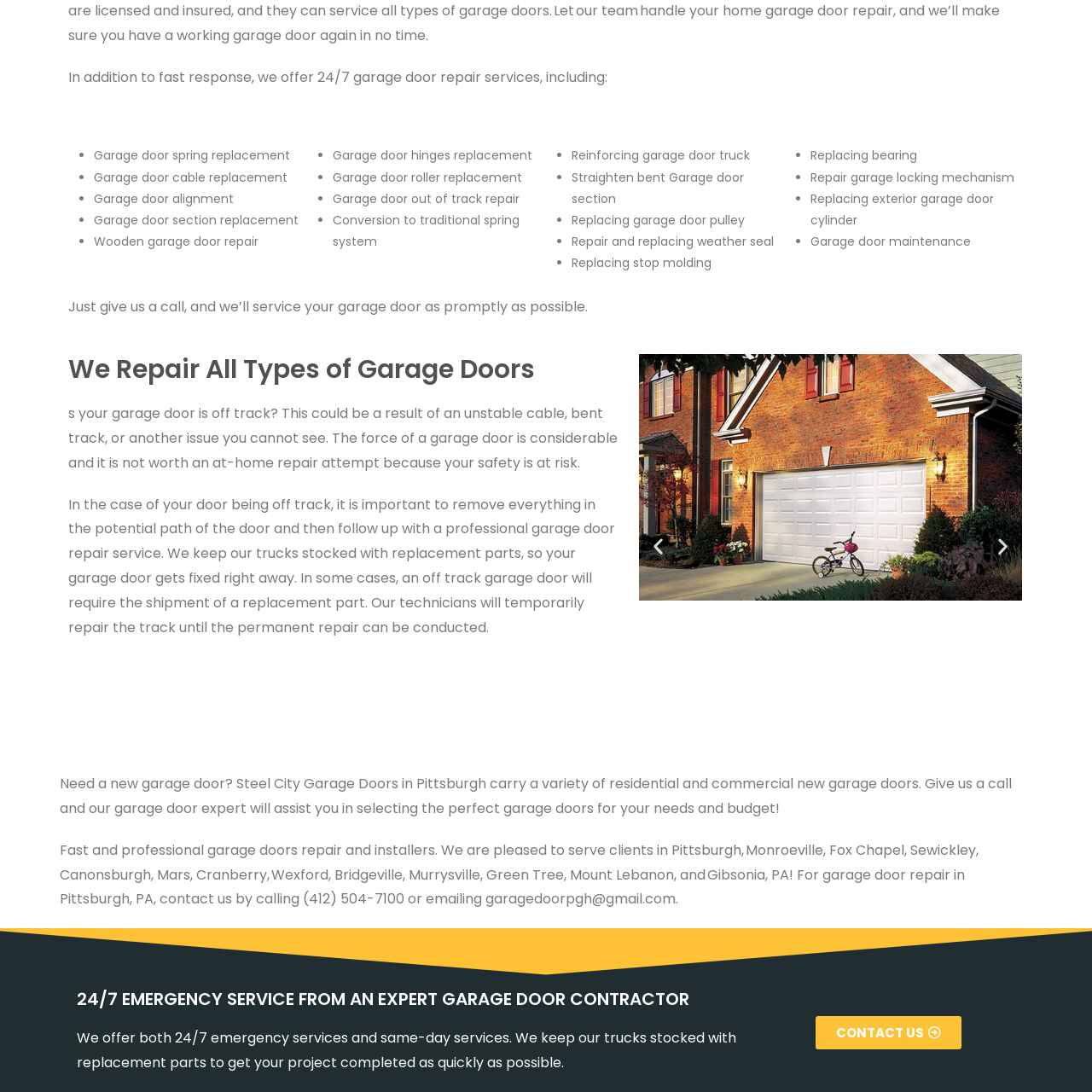Describe in detail the elements and actions shown in the image within the red-bordered area.

The image titled "Garage Door Repair Replacement Pittsburgh" displays a professional garage door technician engaged in repairing a garage door. This visual symbolizes the swift and expert services offered by Steel City Garage Doors, which provides 24/7 emergency garage door repair and maintenance in Pittsburgh and surrounding areas. Customers are assured prompt service with trucks fully stocked with necessary replacement parts, ensuring efficient solutions for various garage door issues, including broken springs, cables, or doors off-track. Steel City Garage Doors emphasizes safety and professionalism, encouraging potential customers to reach out for assistance whenever needed.